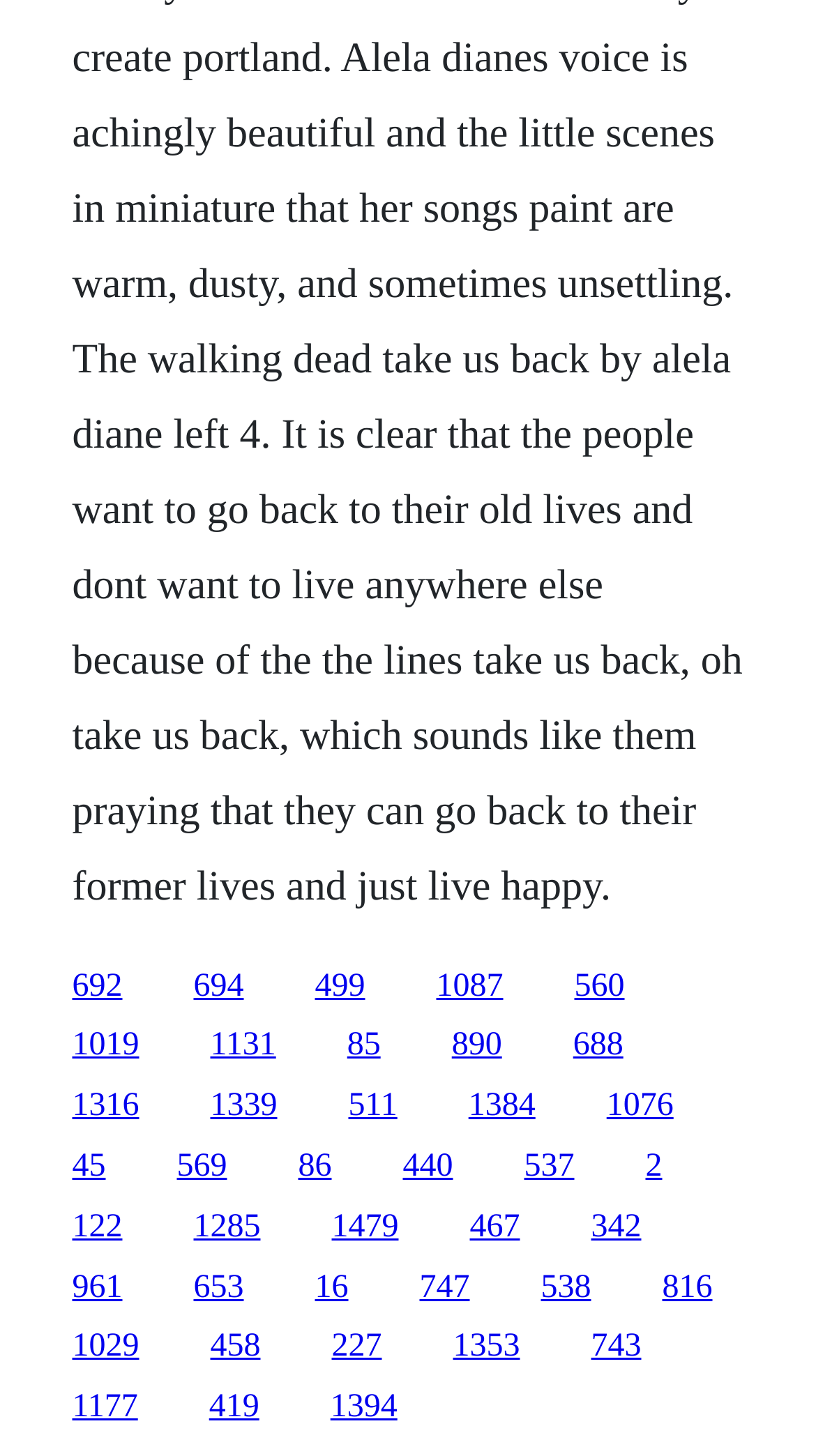Pinpoint the bounding box coordinates for the area that should be clicked to perform the following instruction: "go to the seventh link".

[0.088, 0.706, 0.171, 0.73]